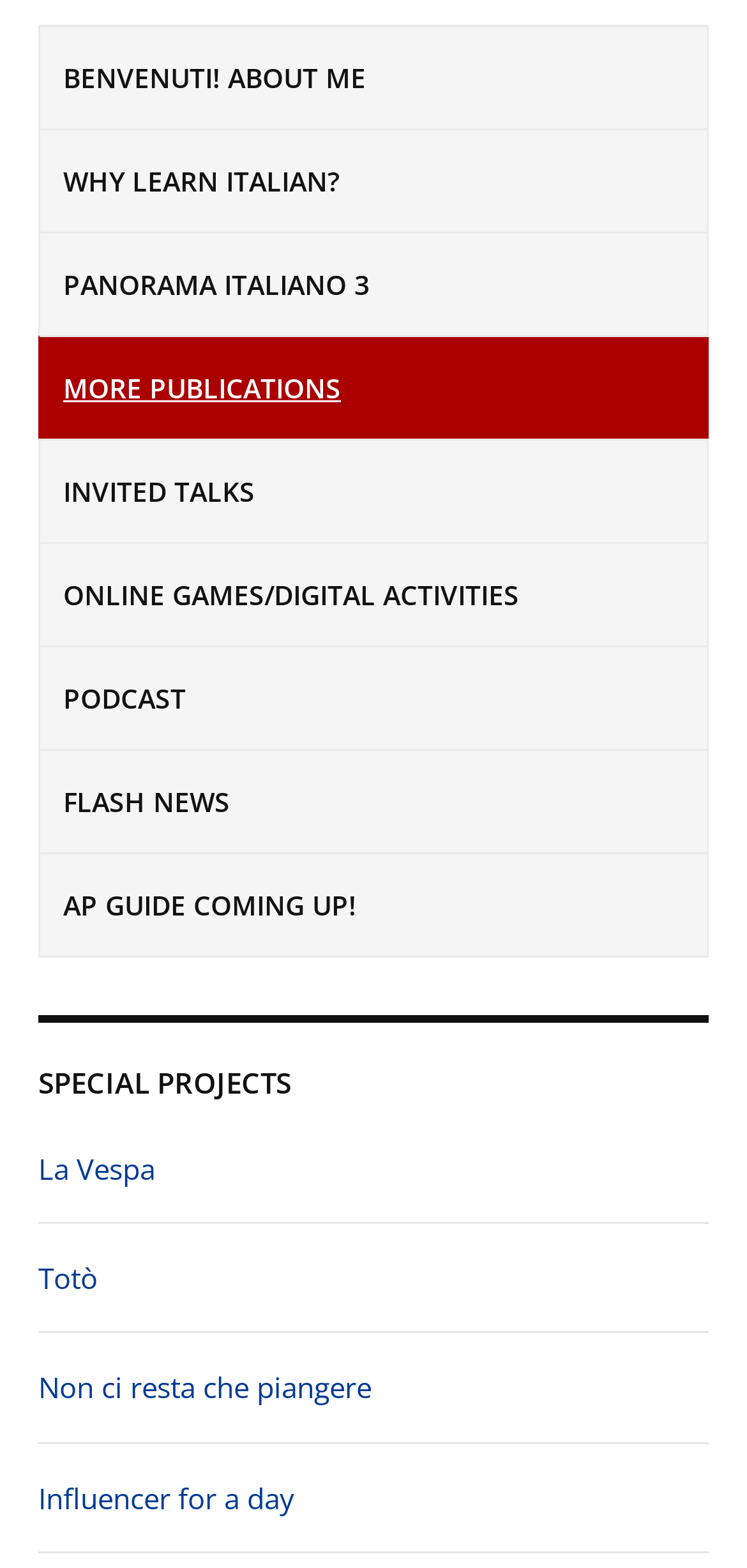Please specify the bounding box coordinates of the clickable section necessary to execute the following command: "Visit 'WHY LEARN ITALIAN?' page".

[0.051, 0.081, 0.949, 0.147]